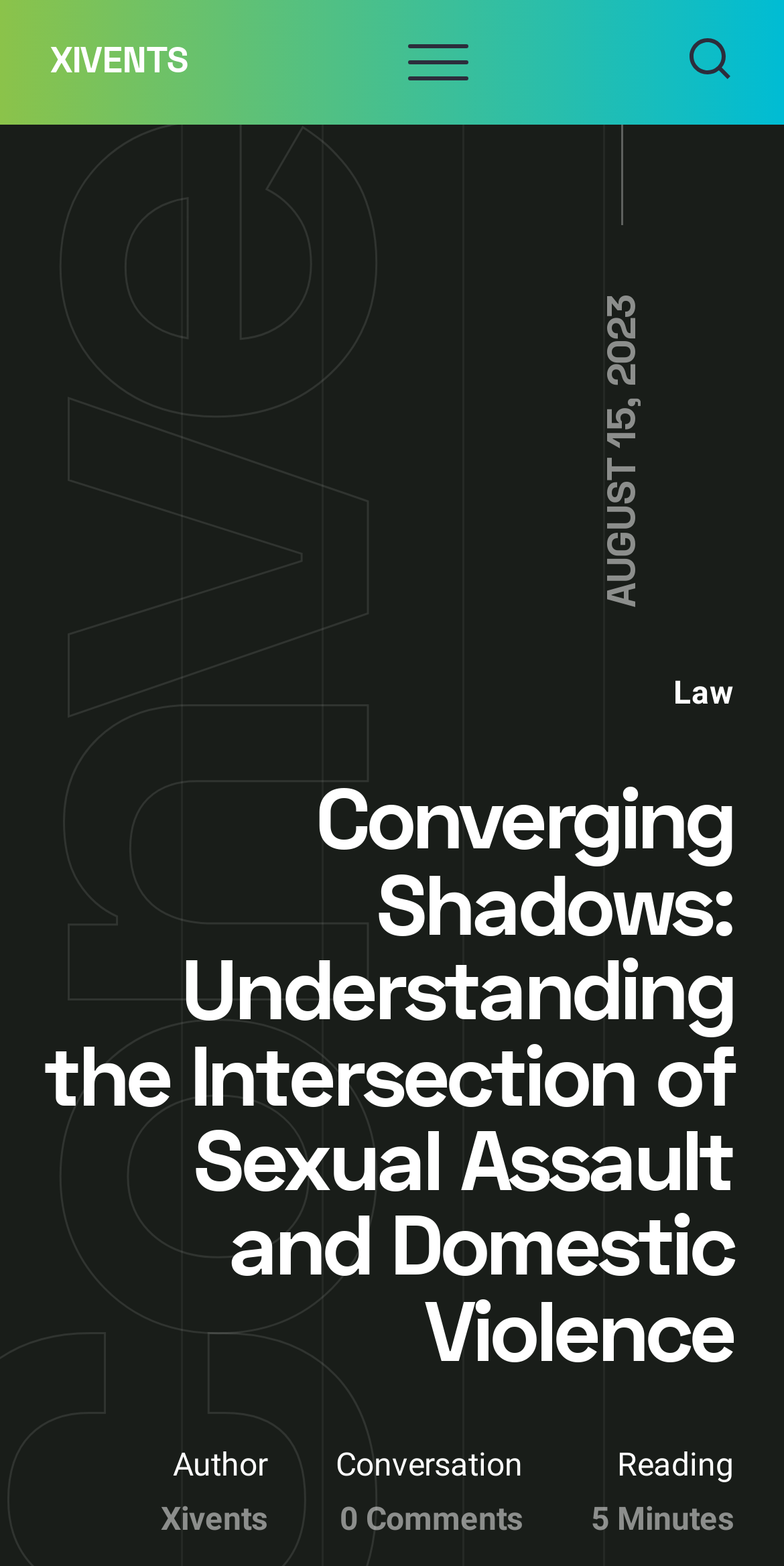Identify the bounding box of the HTML element described here: "Xivents". Provide the coordinates as four float numbers between 0 and 1: [left, top, right, bottom].

[0.205, 0.958, 0.341, 0.982]